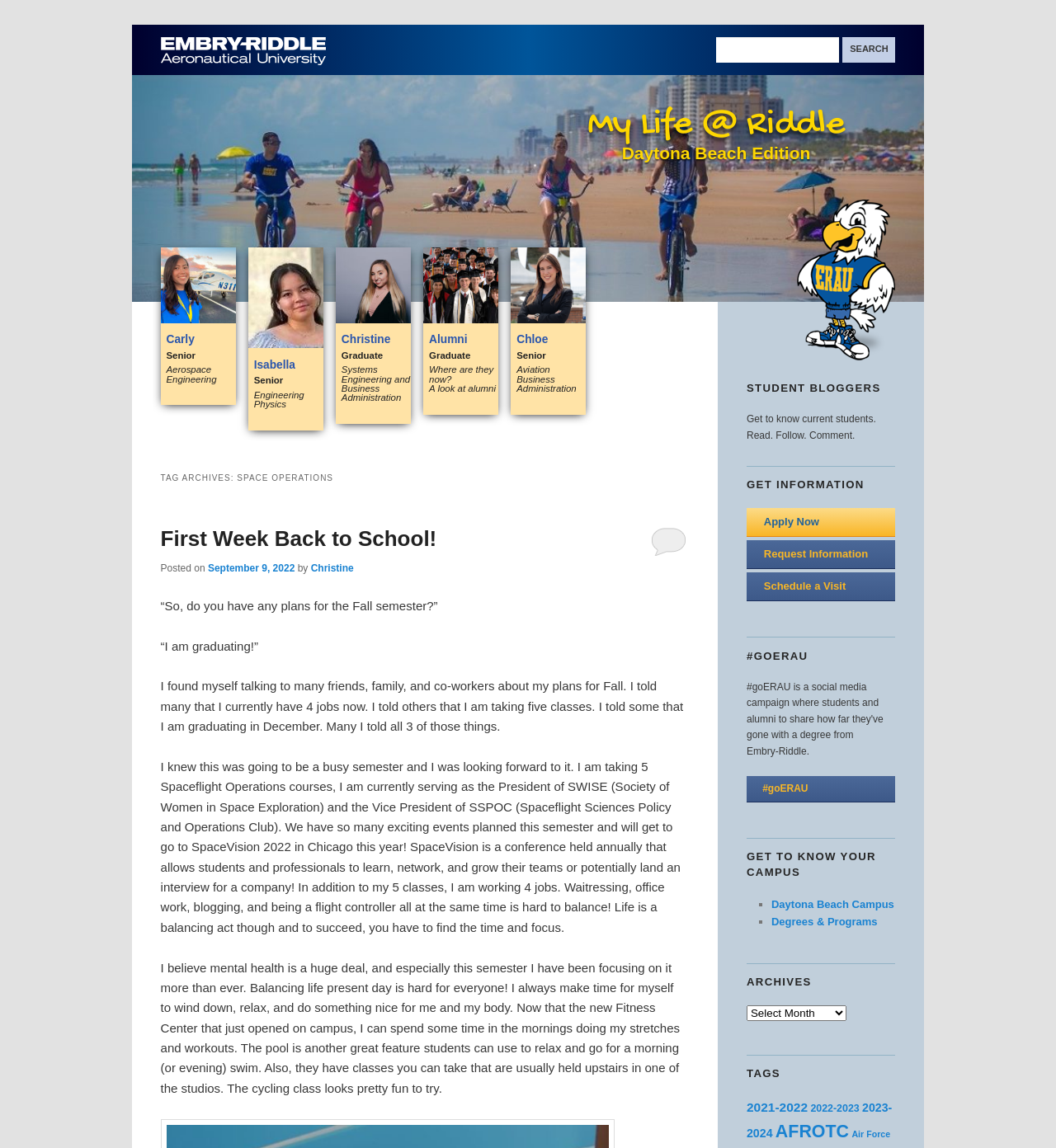Explain the webpage's layout and main content in detail.

The webpage is about Embry-Riddle Aeronautical University, specifically the "My Life @ Riddle" section, which appears to be a blog or student life portal. At the top of the page, there is a logo of the university and a search bar. Below the search bar, there is a heading "My Life @ Riddle" with a subheading "Daytona Beach Edition".

On the left side of the page, there is a menu with links to "Skip to primary content" and "Skip to secondary content". Below the menu, there are several links to student profiles, including Carly, Isabella, Christine, and others, each with a photo and a brief description of their academic background.

On the right side of the page, there is a section with several headings, including "TAG ARCHIVES: SPACE OPERATIONS", "STUDENT BLOGGERS", "GET INFORMATION", "#GOERAU", and "GET TO KNOW YOUR CAMPUS". Under each heading, there are links to related content, such as blog posts, application forms, and social media hashtags.

The main content of the page is a blog post titled "First Week Back to School!" written by Christine. The post is about her experience going back to school and balancing her academic and extracurricular activities. She mentions her plans for the Fall semester, including taking five classes, working four jobs, and serving as the President of SWISE and the Vice President of SSPOC. She also talks about the importance of mental health and self-care.

Overall, the webpage appears to be a platform for students to share their experiences and stories about life at Embry-Riddle Aeronautical University.